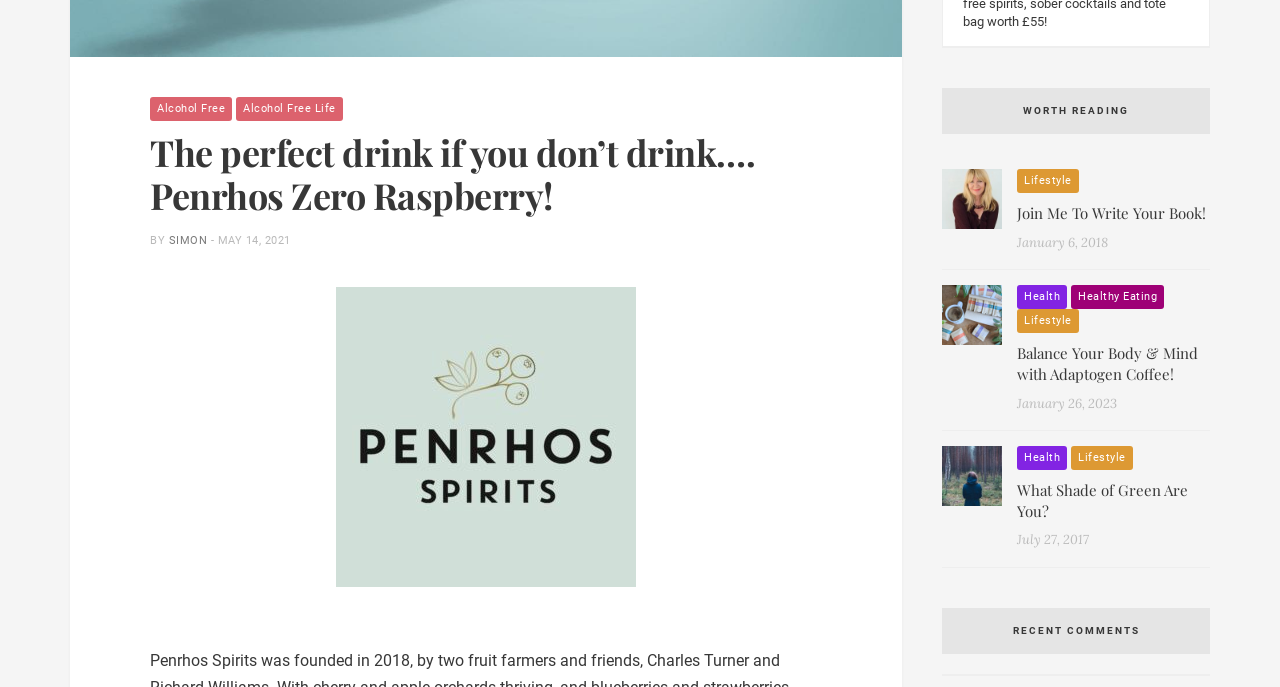Locate and provide the bounding box coordinates for the HTML element that matches this description: "Lifestyle".

[0.795, 0.246, 0.843, 0.281]